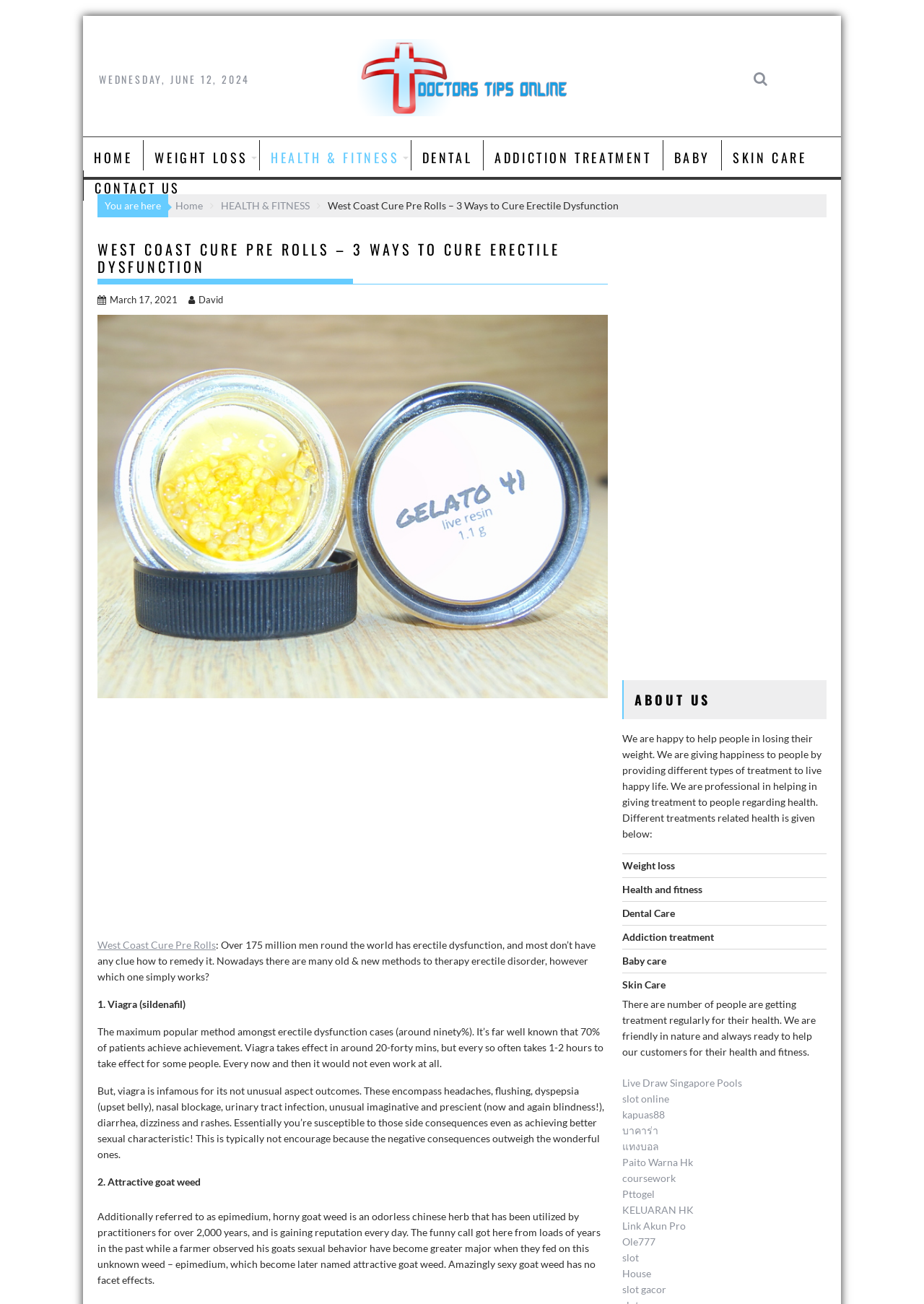Determine the bounding box coordinates of the UI element that matches the following description: "parent_node: CanadaVPN aria-label="Toggle Seach"". The coordinates should be four float numbers between 0 and 1 in the format [left, top, right, bottom].

None